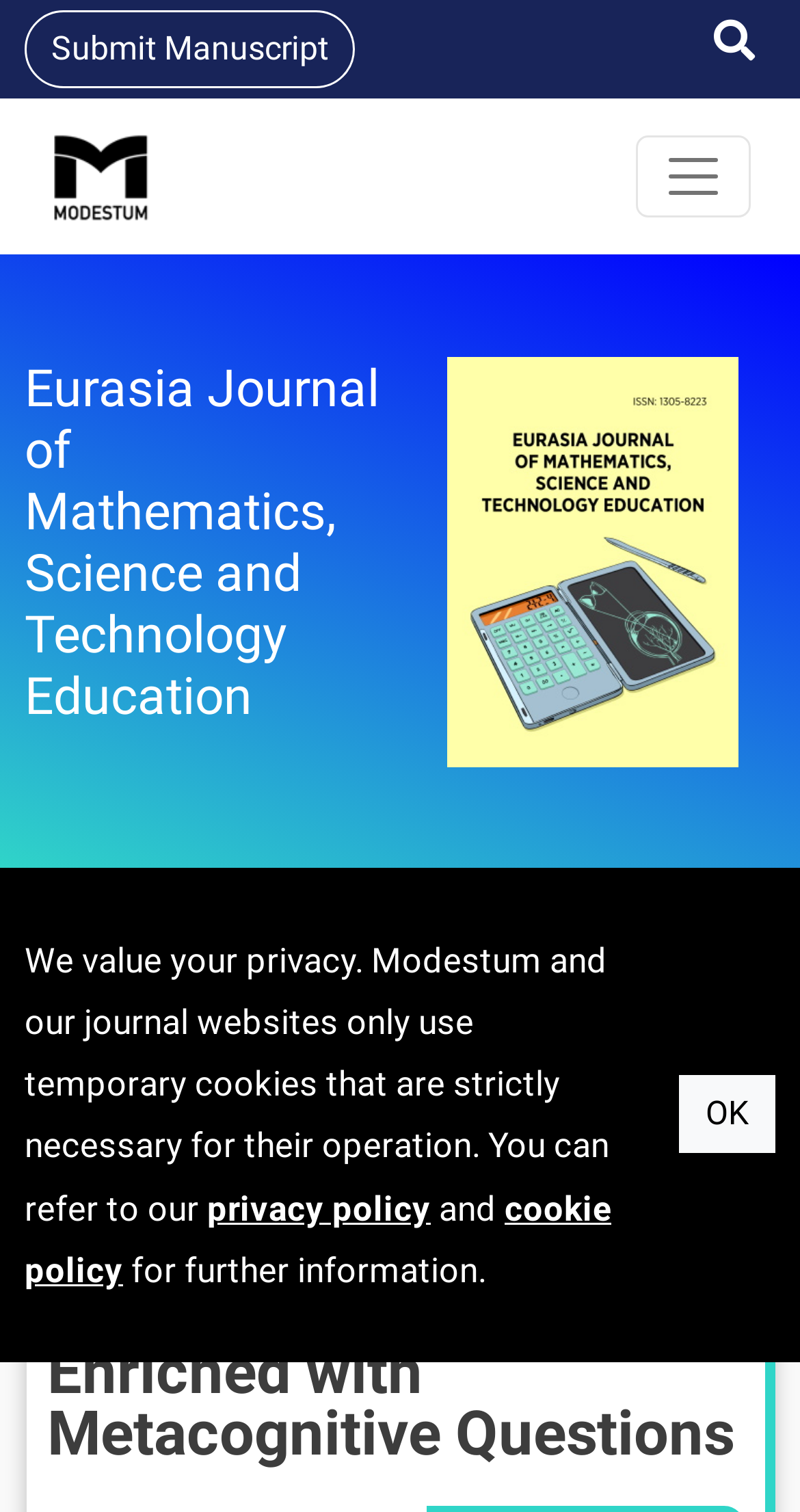Find the bounding box coordinates for the area that should be clicked to accomplish the instruction: "Change language".

None